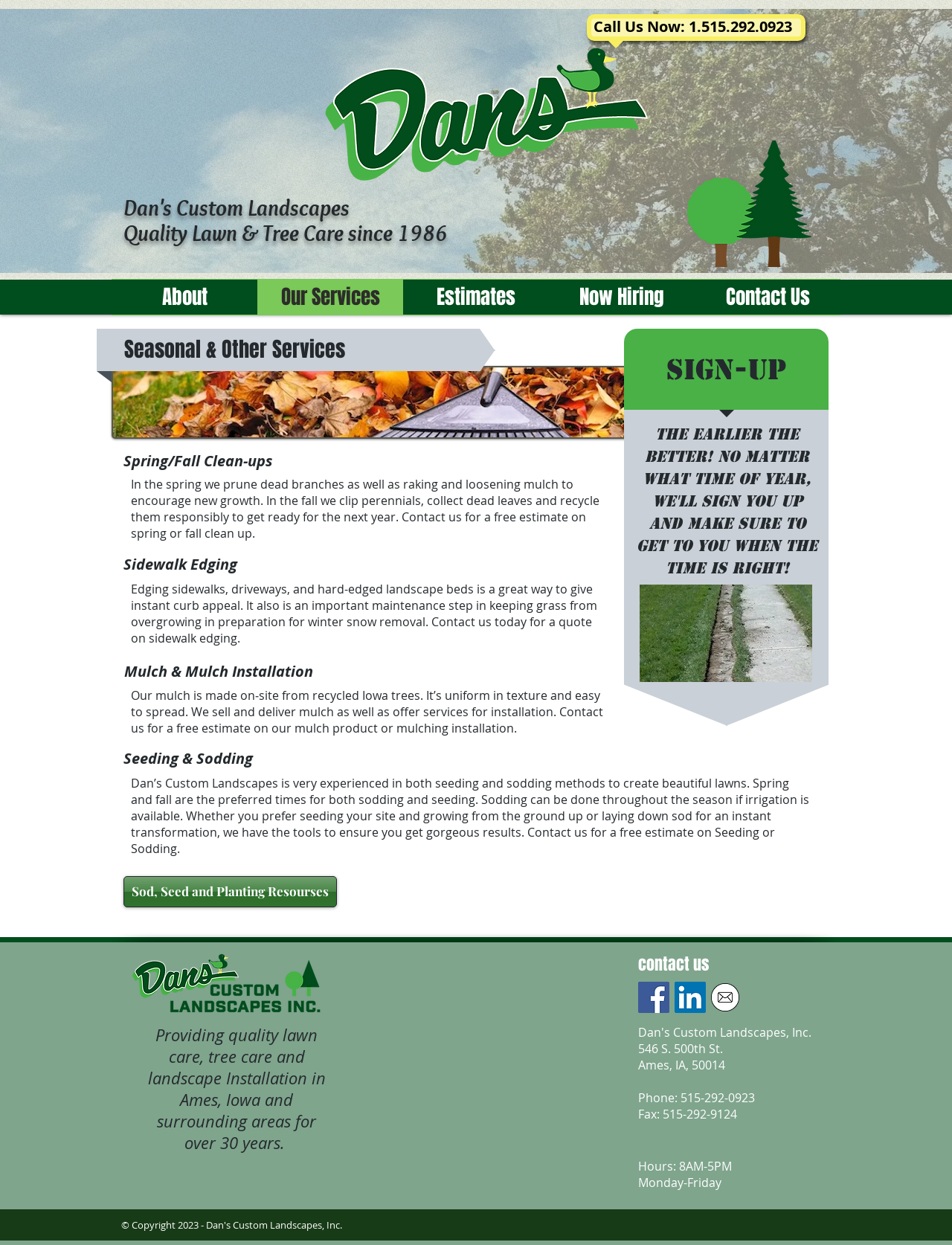Can you find the bounding box coordinates of the area I should click to execute the following instruction: "Check the location on Google Maps"?

[0.373, 0.766, 0.636, 0.941]